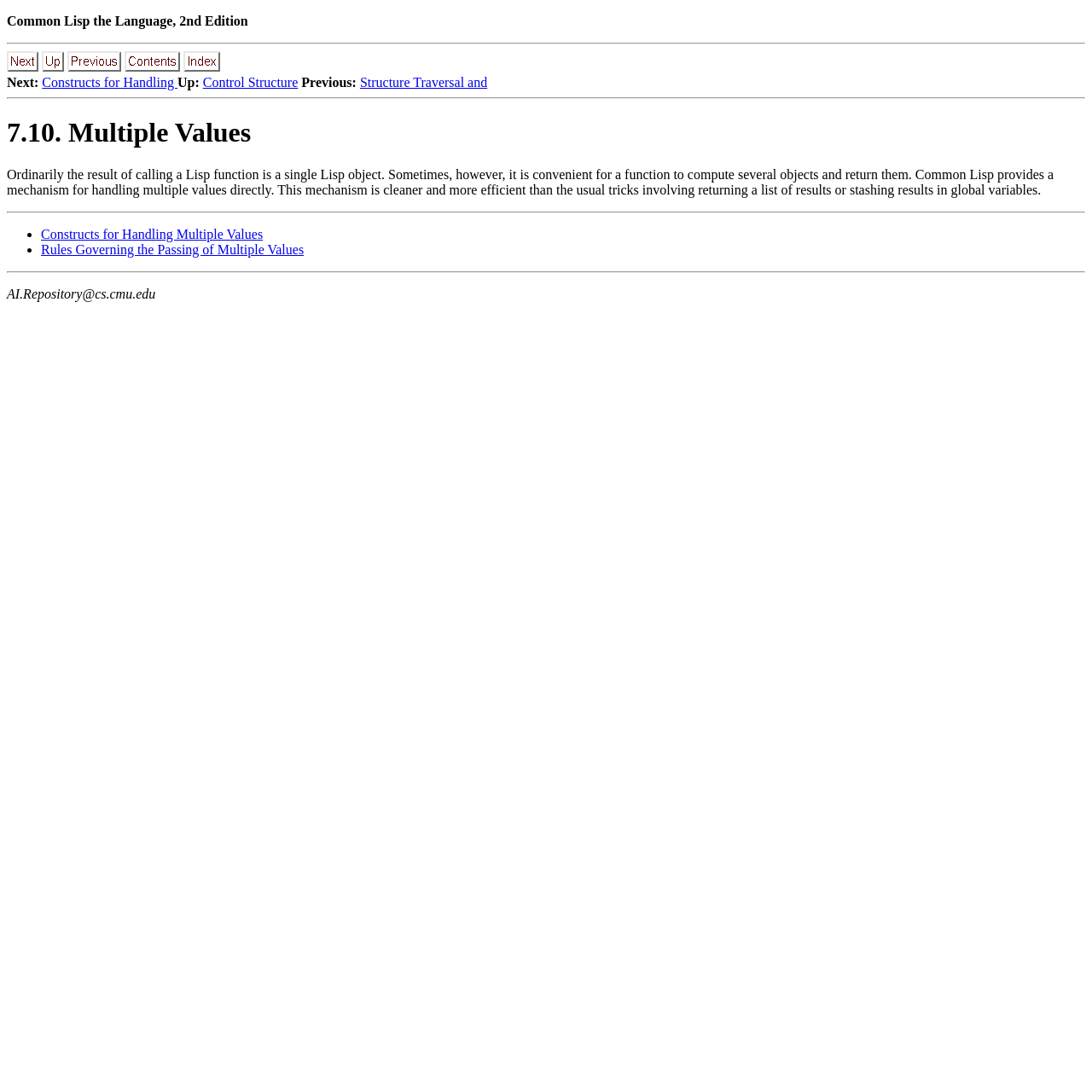For the following element description, predict the bounding box coordinates in the format (top-left x, top-left y, bottom-right x, bottom-right y). All values should be floating point numbers between 0 and 1. Description: Structure Traversal and

[0.33, 0.069, 0.446, 0.082]